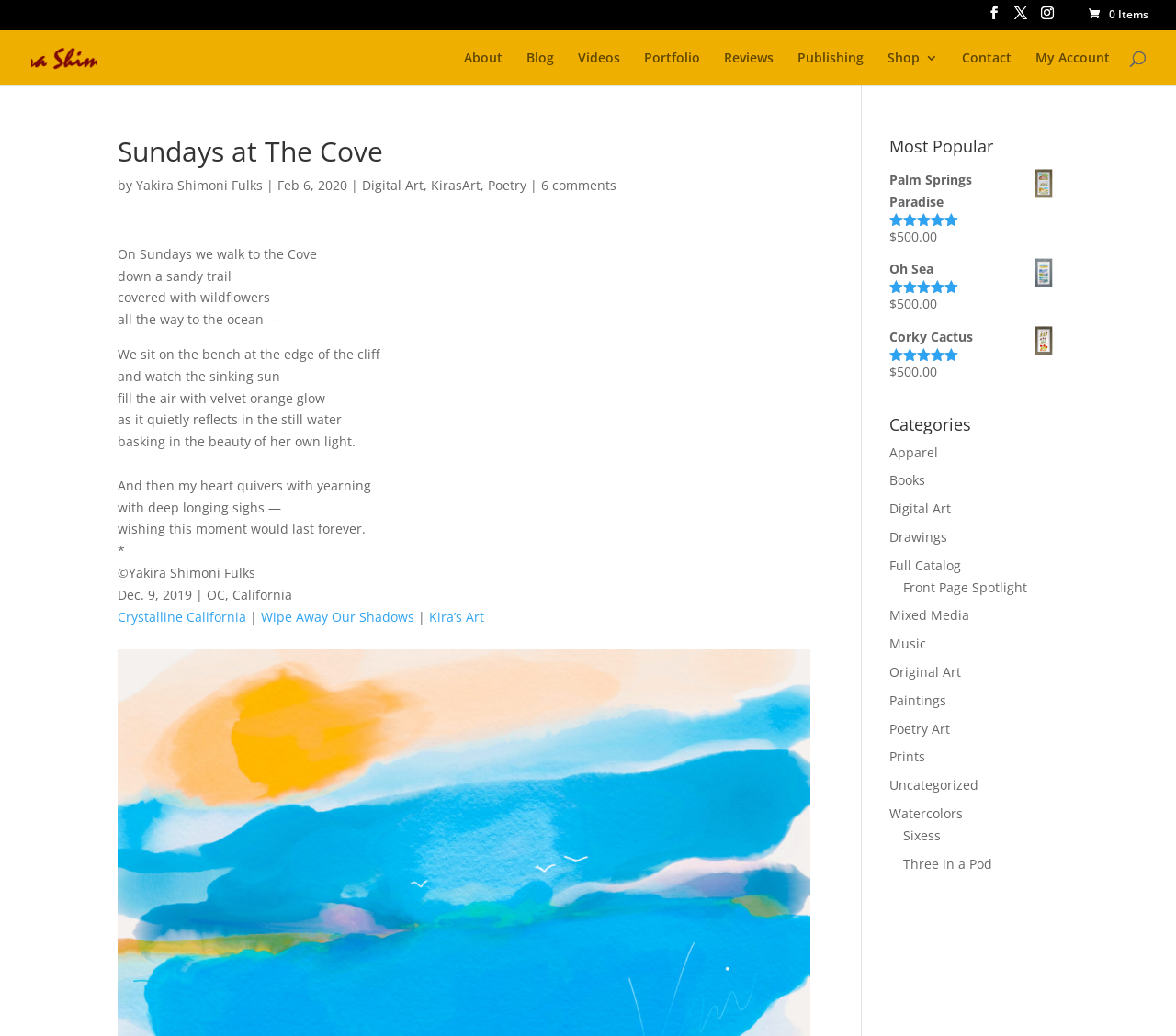Offer a meticulous description of the webpage's structure and content.

The webpage is an art and poetry website, titled "Sundays at The Cove – Yakira Shimoni Fulks Art and Poetry". At the top, there are several social media links and a search box. Below that, there is a navigation menu with links to "About", "Blog", "Videos", "Portfolio", "Reviews", "Publishing", "Shop 3", "Contact", and "My Account".

The main content of the page is a poem, "Sundays at The Cove", written by Yakira Shimoni Fulks. The poem is divided into several stanzas, each describing a serene and peaceful scene at the Cove. The poem is accompanied by a copyright notice at the bottom.

To the right of the poem, there is a section titled "Most Popular", which features three artworks with images, titles, and prices. Each artwork has a rating of 5.0 out of 5. Below that, there is a section titled "Categories", which lists various categories such as "Apparel", "Books", "Digital Art", and "Watercolors", among others.

At the bottom of the page, there are additional links to other artworks and categories, including "Front Page Spotlight", "Sixess", and "Three in a Pod". Overall, the webpage has a calm and artistic atmosphere, with a focus on showcasing the poet's and artist's work.